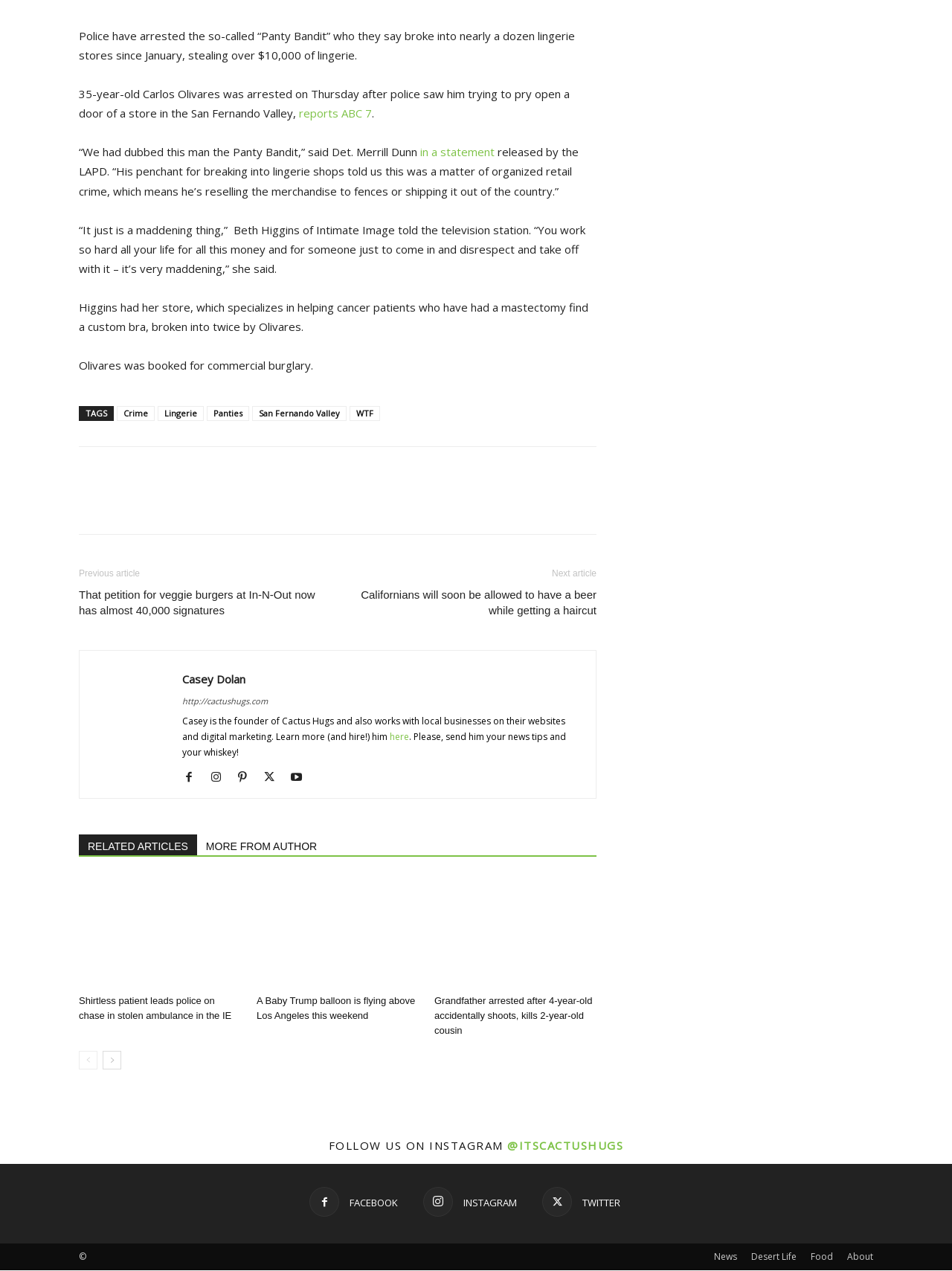What is the name of the arrested person?
Look at the image and answer with only one word or phrase.

Carlos Olivares